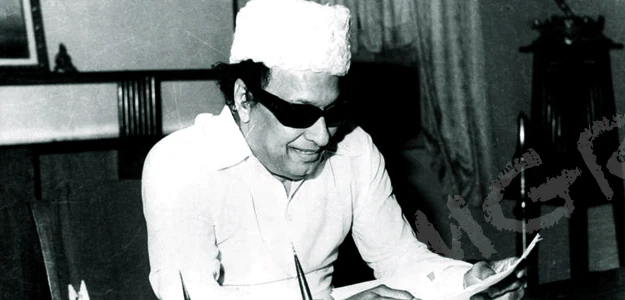Give a thorough description of the image, including any visible elements and their relationships.

In this captivating black-and-white image, former Tamil Nadu Chief Minister MG Ramachandran, affectionately known as MGR, is depicted in a thoughtful moment, reading a document. His iconic look includes a traditional white cap and dark sunglasses, which have become synonymous with his charismatic persona. The backdrop hints at a formal setting, suggesting the political significance of the time. MGR, a legendary figure not only in politics but also in Tamil cinema, is remembered for his impactful contributions to the state's growth and development. This image resonates with nostalgia, capturing the essence of a leader celebrated for his dedication and influence on the people of Tamil Nadu. The tribute was recently highlighted by Prime Minister Narendra Modi on MGR's birth anniversary, commemorating his lasting legacy.